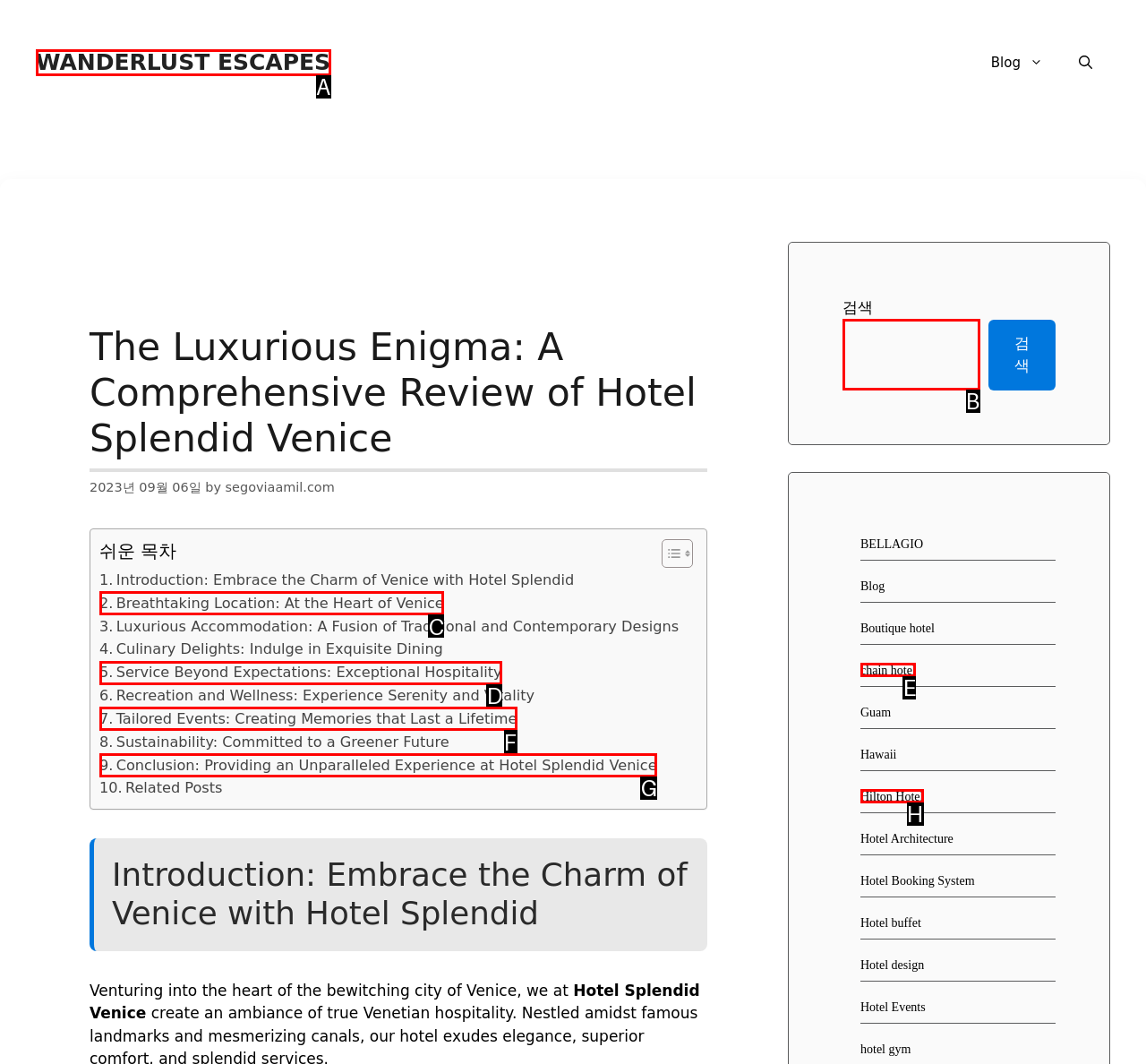Identify the option that corresponds to: sw_2023_14-2_sw-14-2-sw222887_sw-14-sw222887
Respond with the corresponding letter from the choices provided.

None